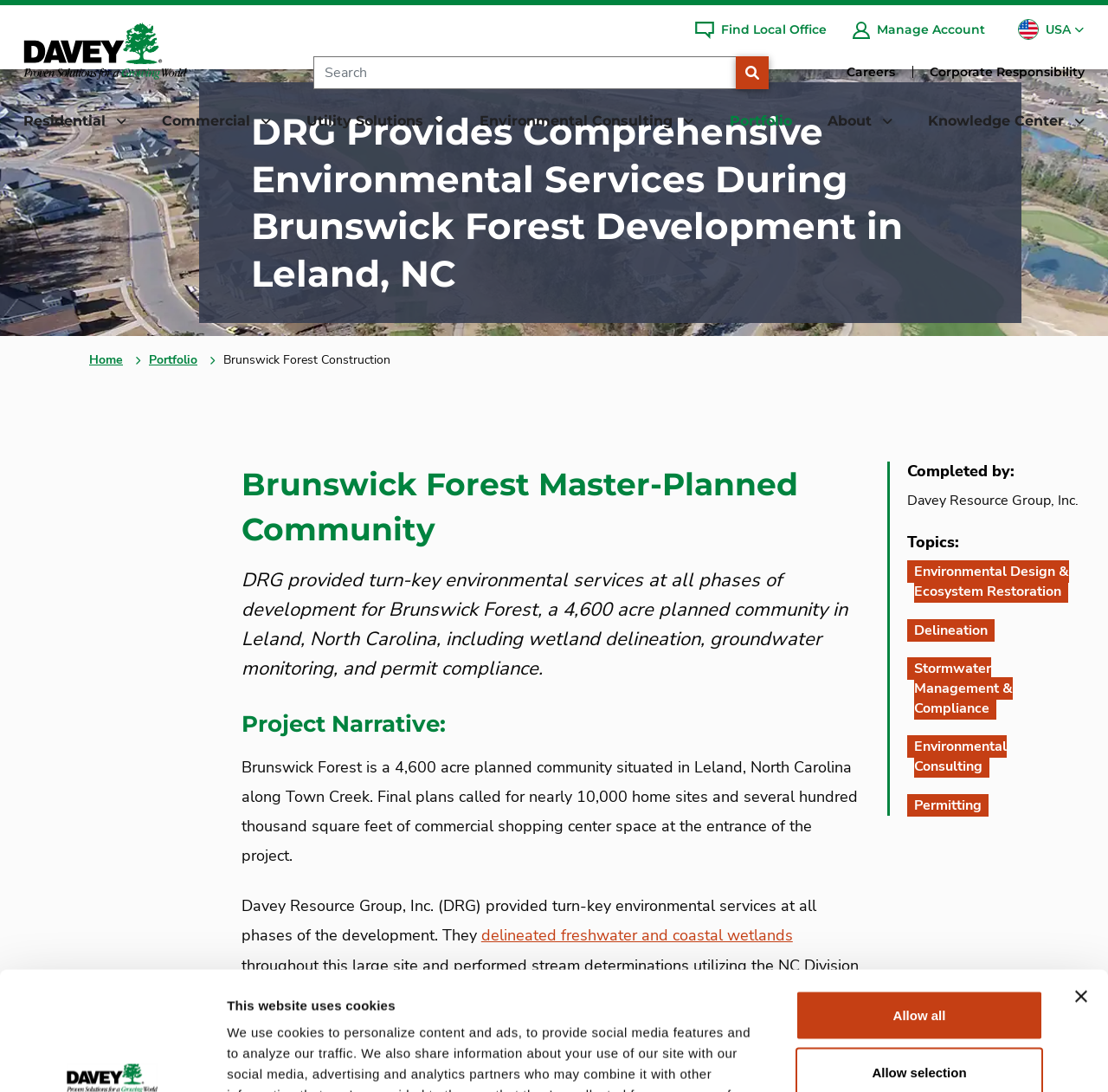Utilize the details in the image to thoroughly answer the following question: What is the name of the company that provided environmental services?

I found the answer by looking at the text 'Davey Resource Group, Inc. (DRG) provided turn-key environmental services at all phases of the development.' which mentions the name of the company.